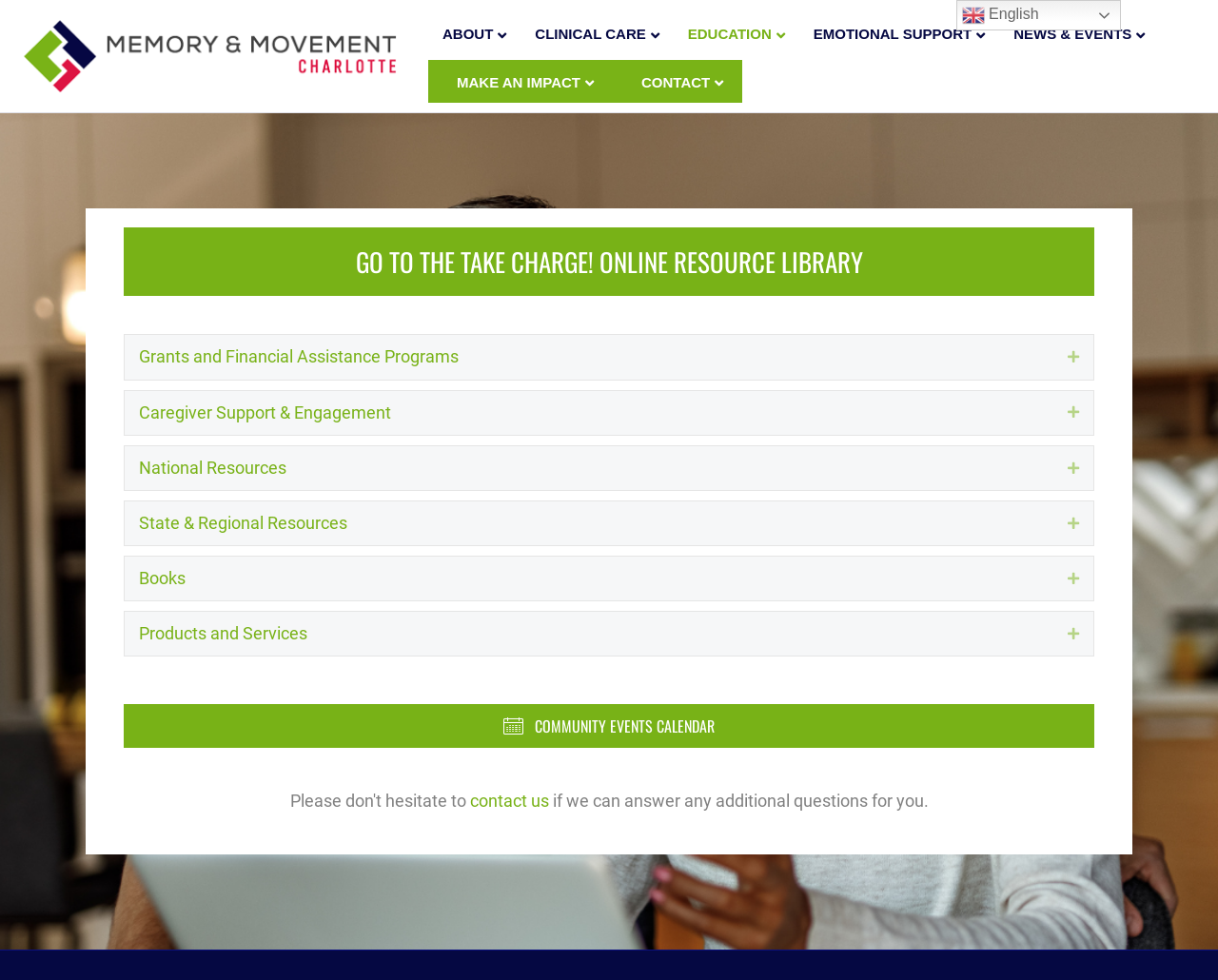Please specify the bounding box coordinates of the clickable section necessary to execute the following command: "Contact us".

[0.386, 0.807, 0.45, 0.827]